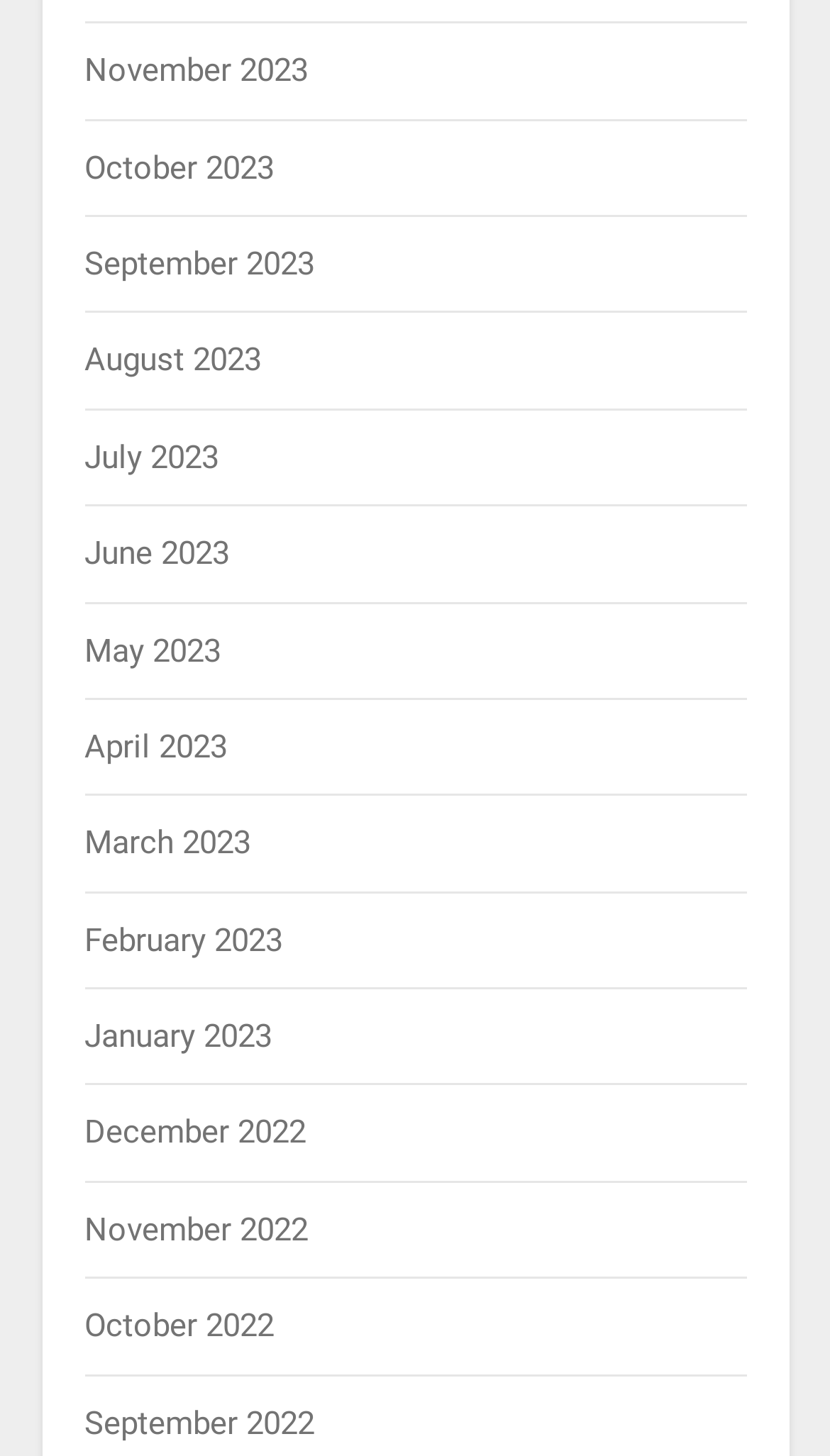What is the most recent month listed?
Based on the image, answer the question with as much detail as possible.

By examining the list of links, I found that the topmost link is 'November 2023', which suggests that it is the most recent month listed.